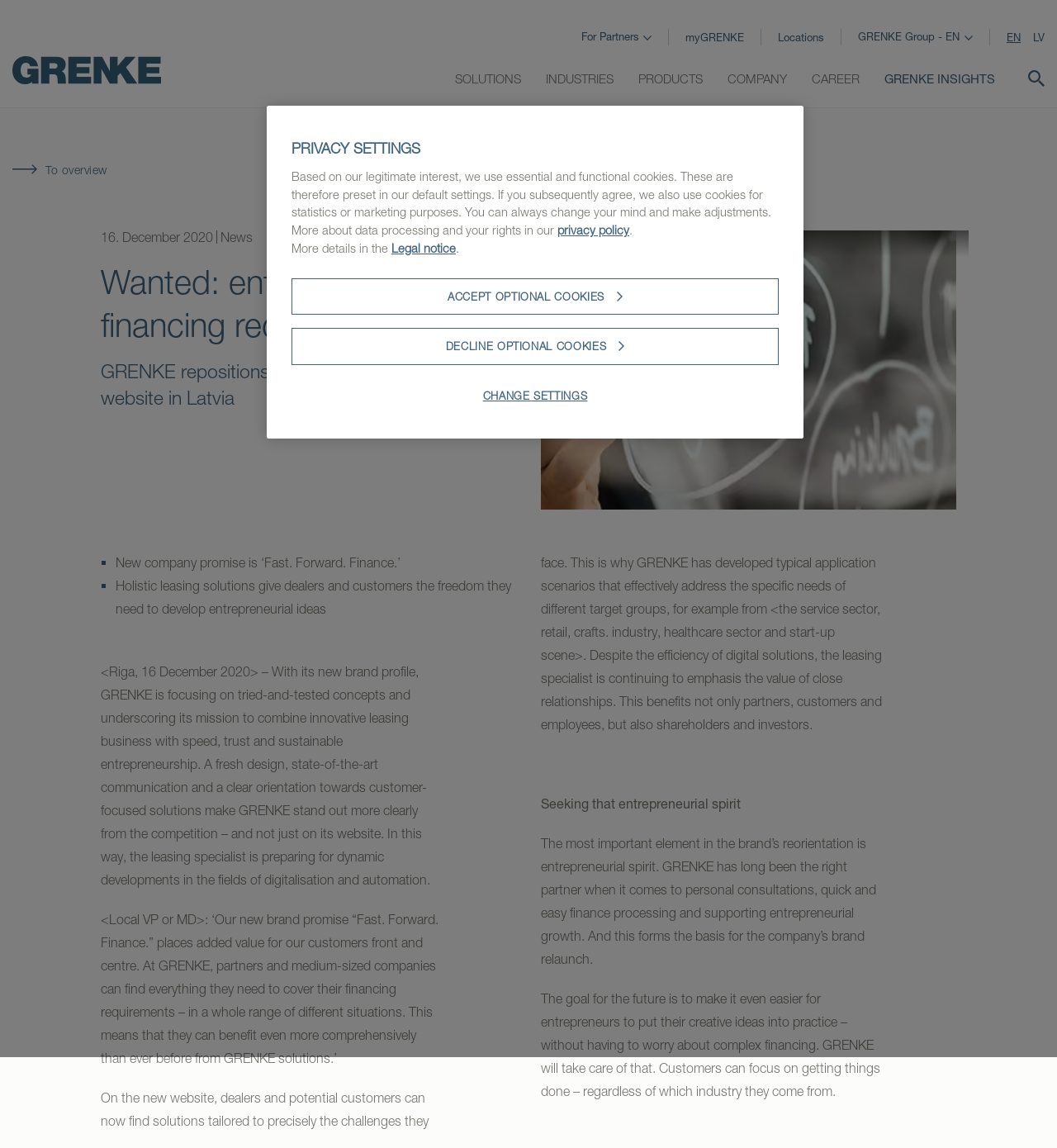Could you determine the bounding box coordinates of the clickable element to complete the instruction: "Click the Servir Logo"? Provide the coordinates as four float numbers between 0 and 1, i.e., [left, top, right, bottom].

None